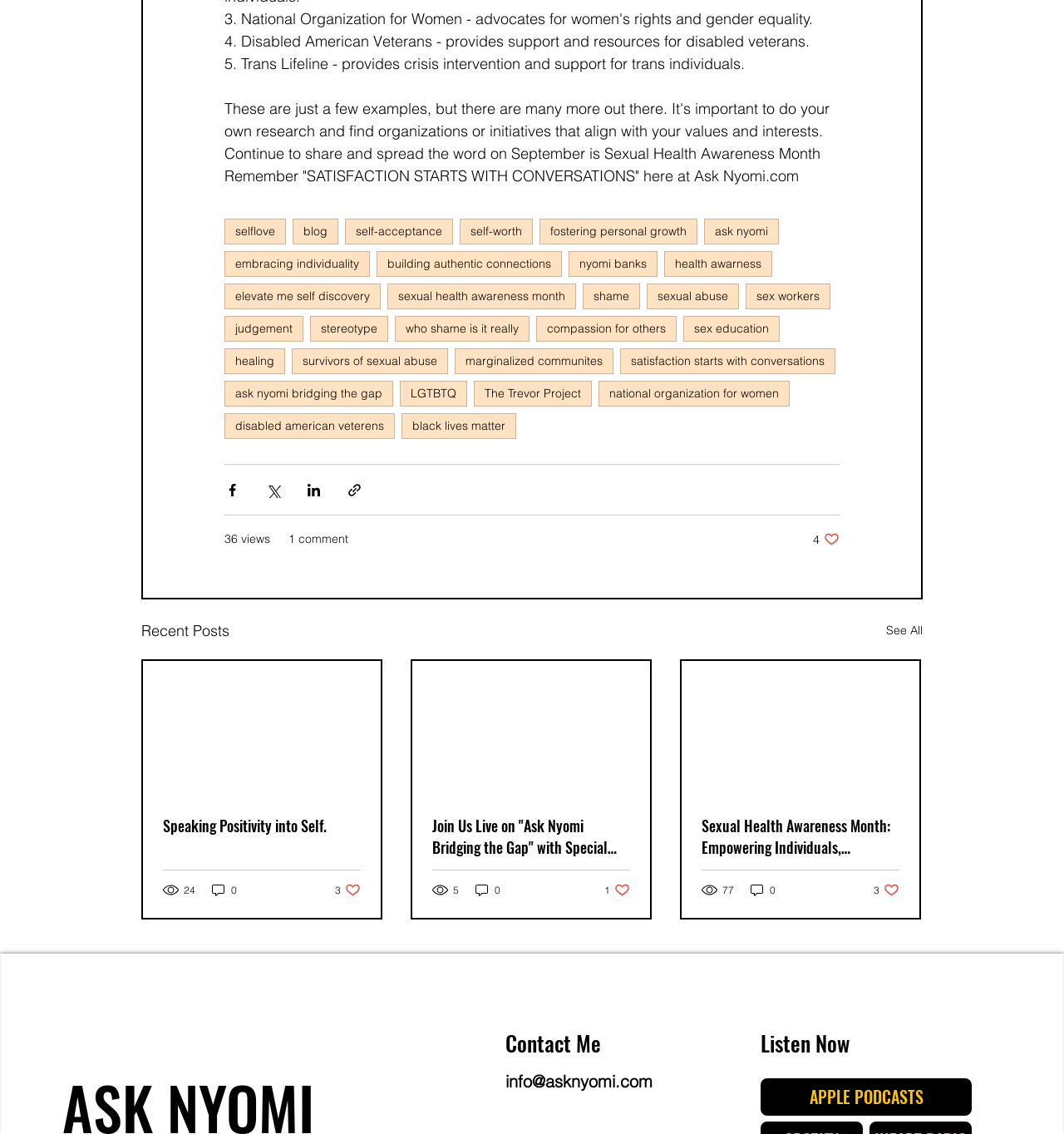Based on the description "Speaking Positivity into Self.", find the bounding box of the specified UI element.

[0.153, 0.718, 0.339, 0.737]